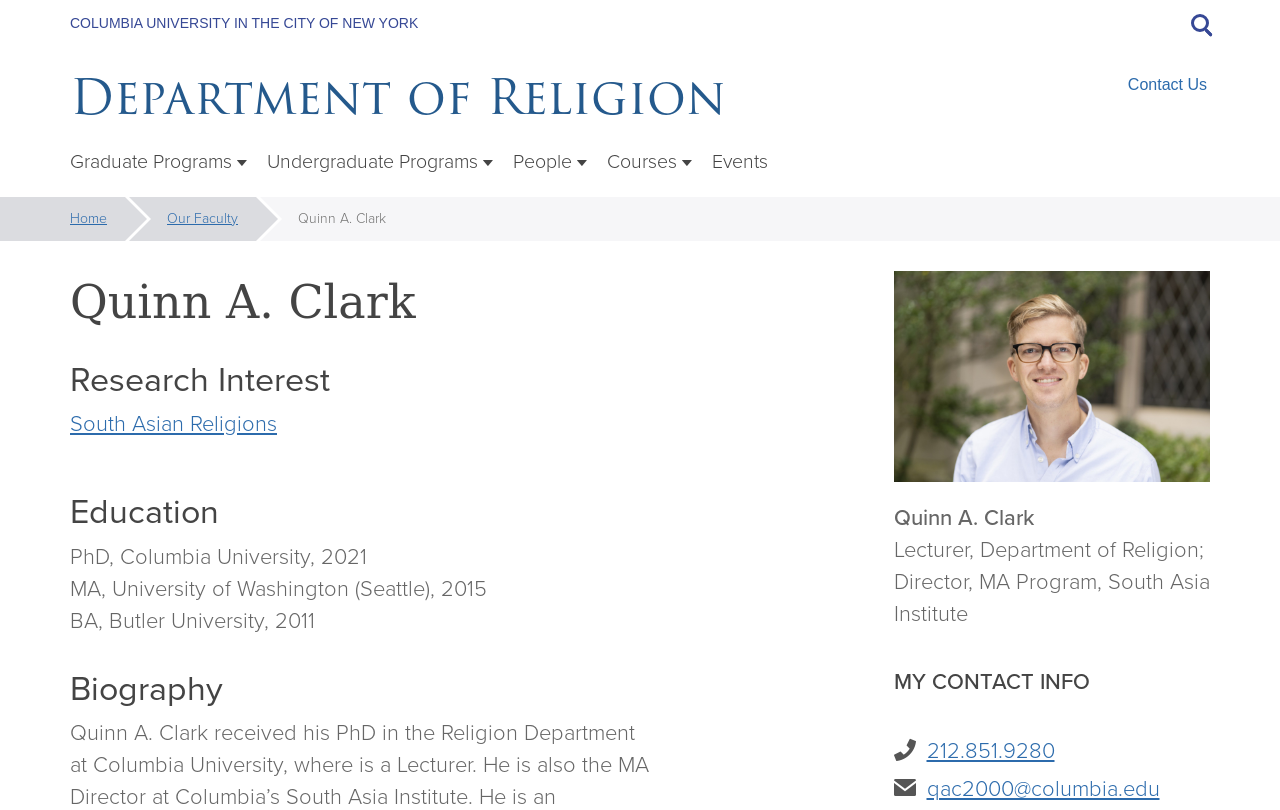Identify the coordinates of the bounding box for the element that must be clicked to accomplish the instruction: "View Quinn A. Clark's contact info".

[0.698, 0.827, 0.945, 0.856]